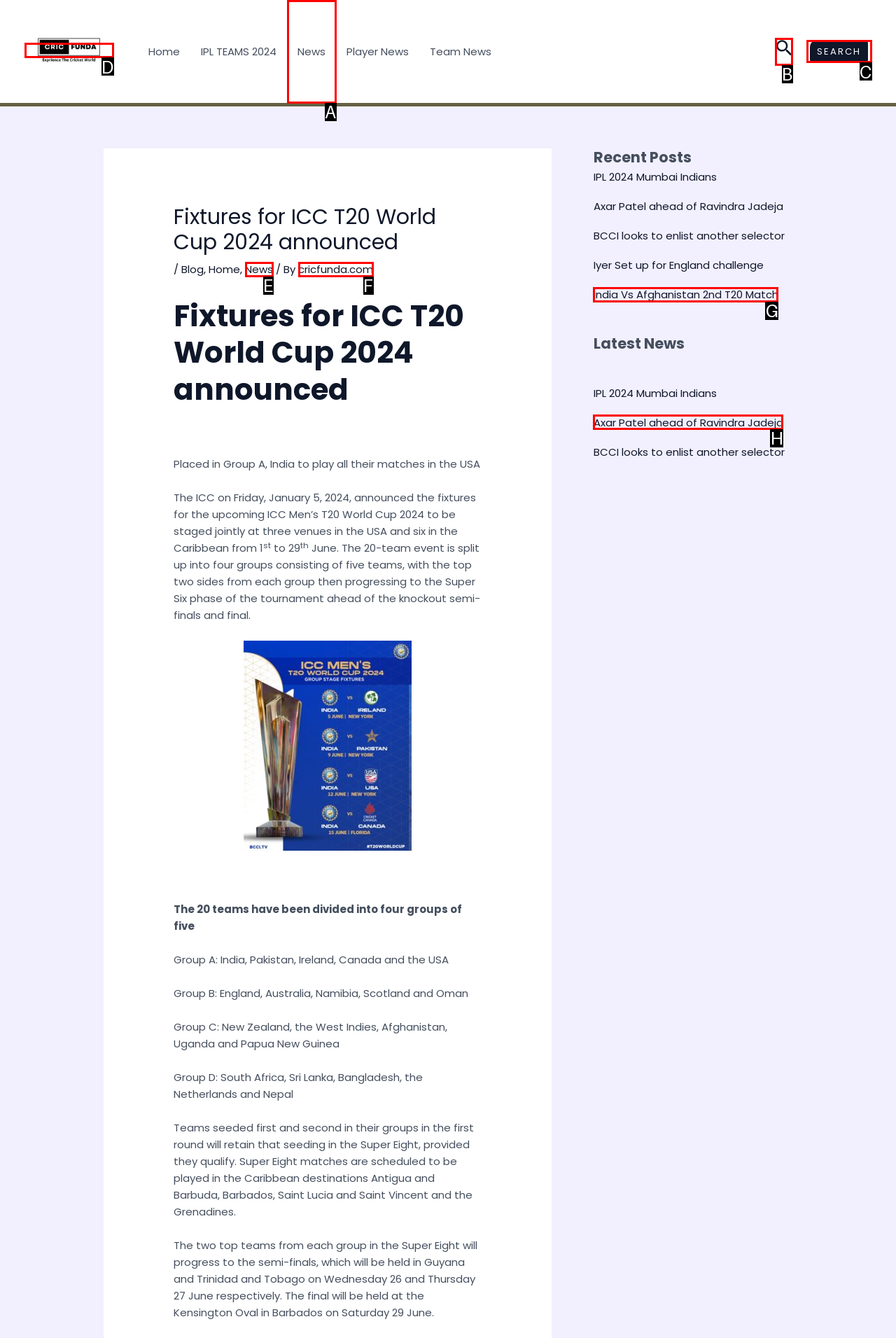Determine which UI element I need to click to achieve the following task: Search for something Provide your answer as the letter of the selected option.

C